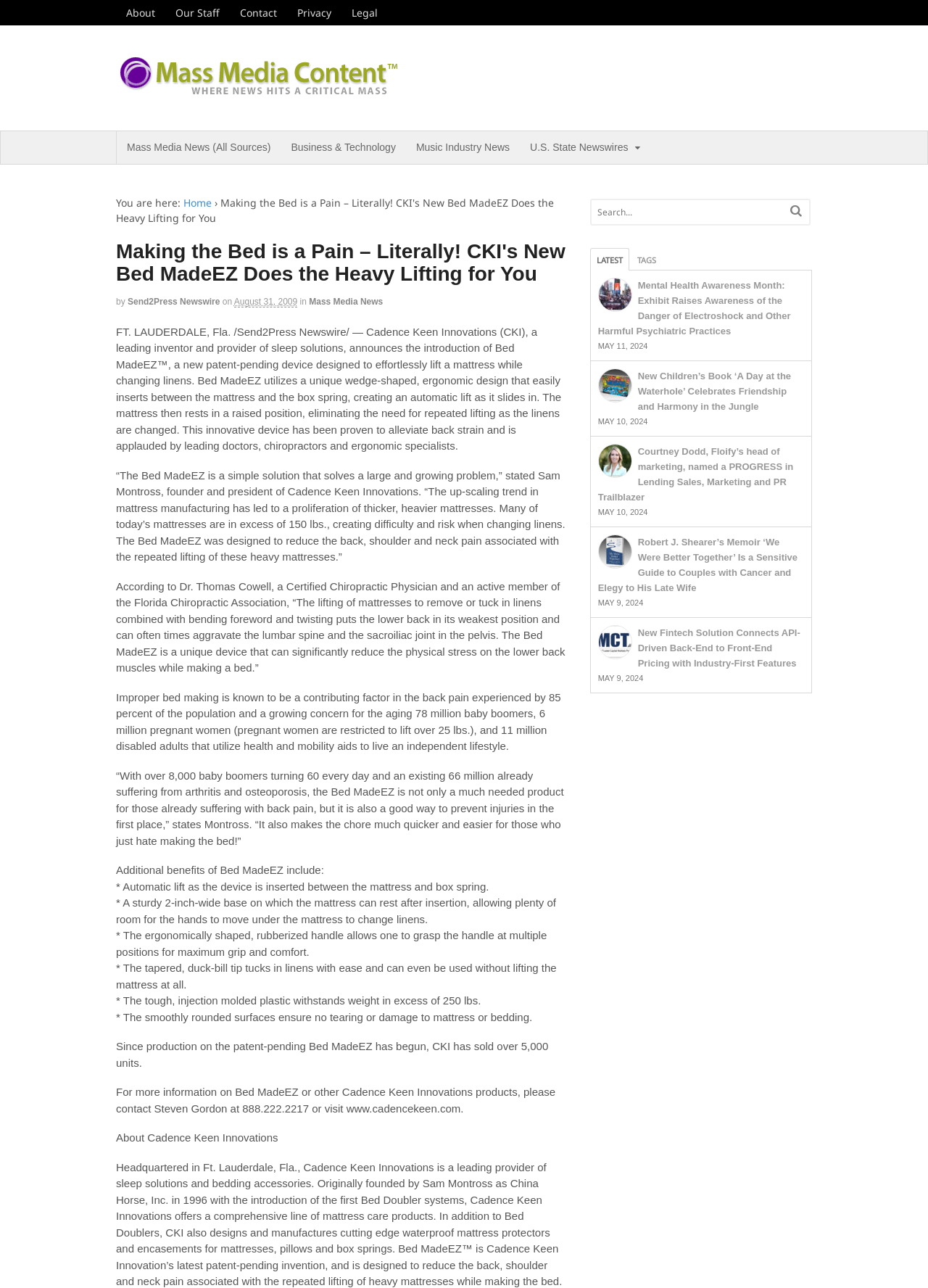Using the format (top-left x, top-left y, bottom-right x, bottom-right y), provide the bounding box coordinates for the described UI element. All values should be floating point numbers between 0 and 1: input value="Search..." name="s" value="Search..."

[0.637, 0.155, 0.849, 0.174]